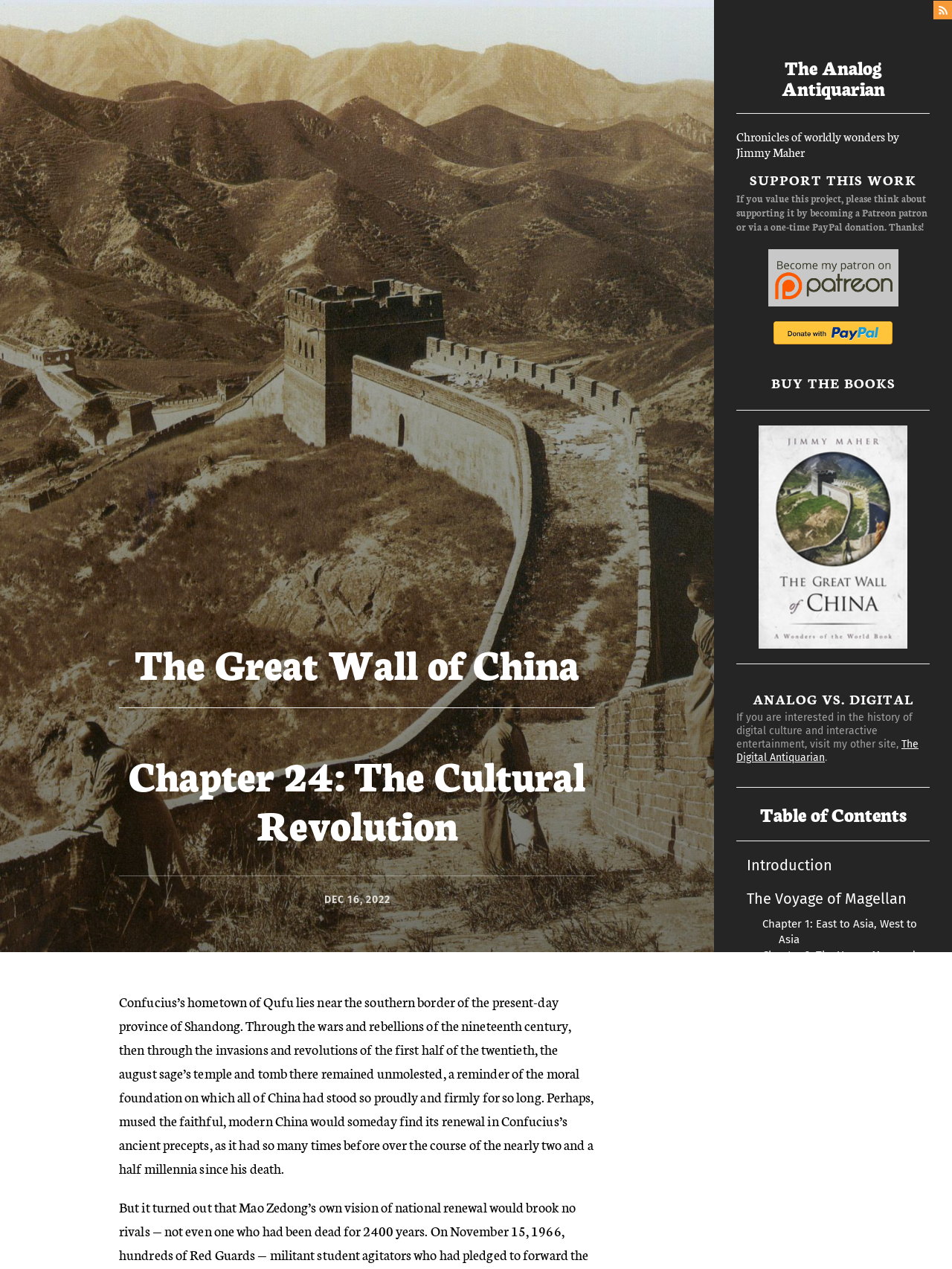What is the date of the article?
Please provide a detailed and comprehensive answer to the question.

The date of the article is mentioned in the time element 'DEC 16, 2022'.